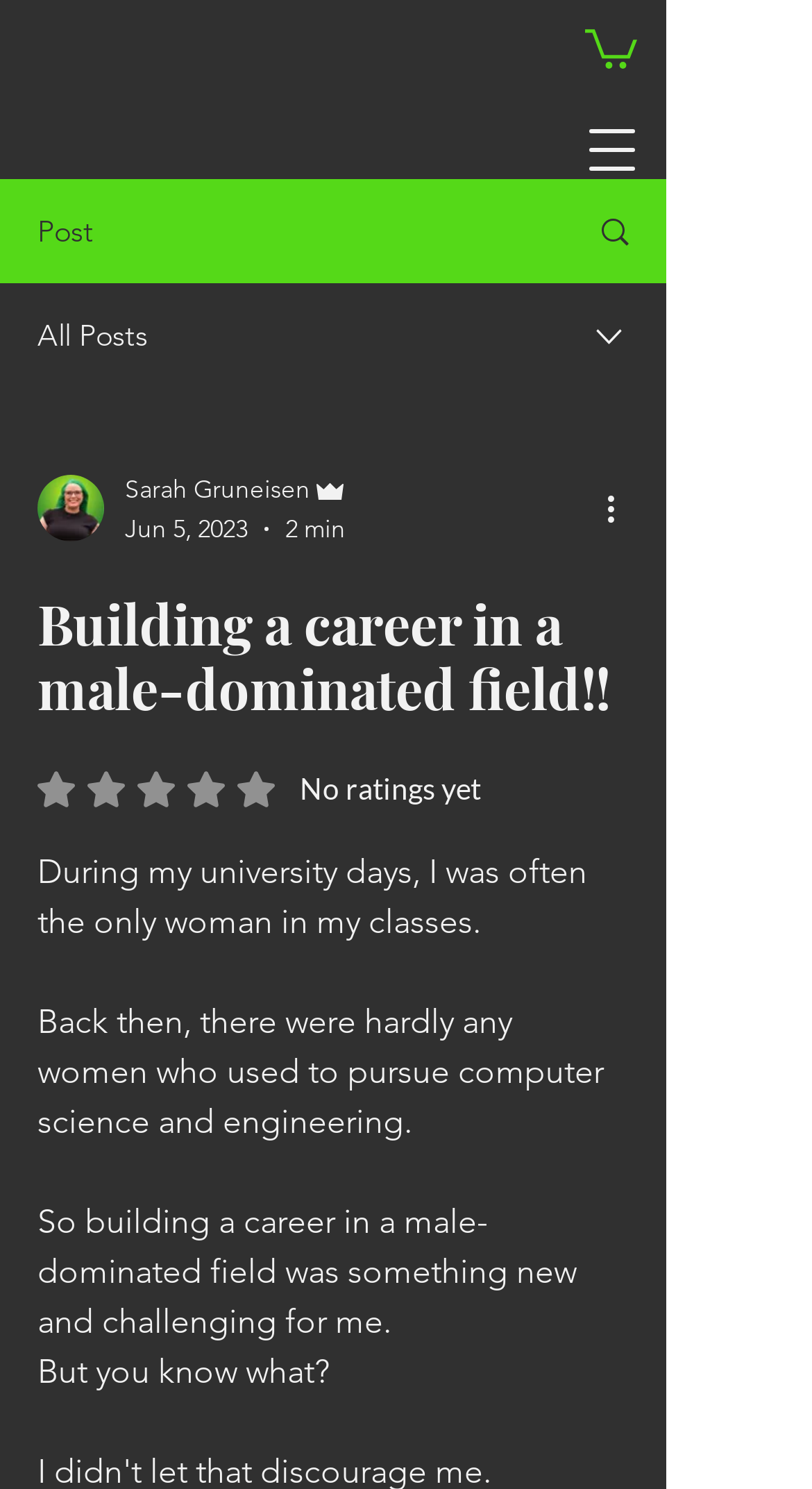Respond with a single word or phrase for the following question: 
How many items are in the cart?

0